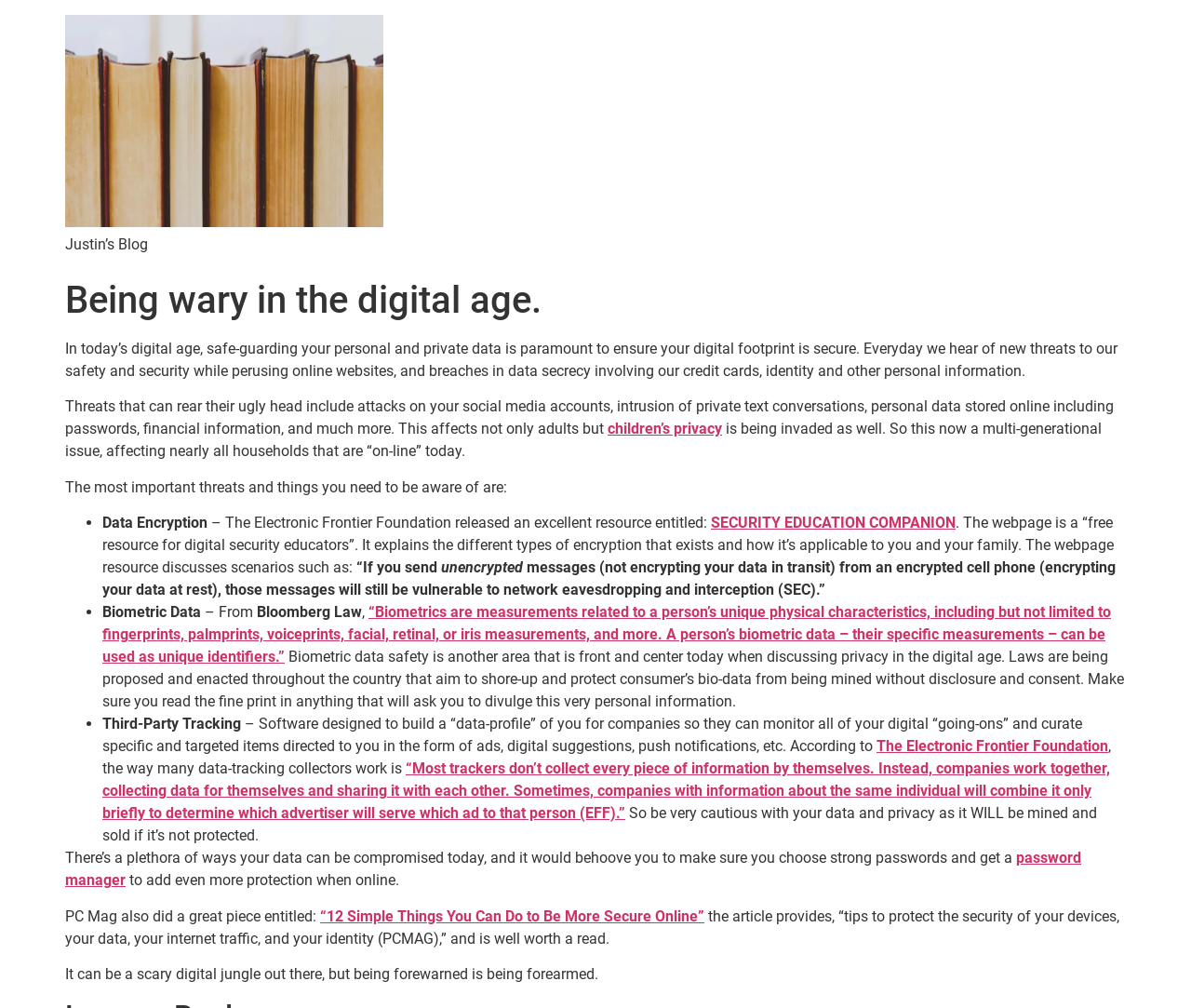Locate the bounding box coordinates of the area you need to click to fulfill this instruction: 'click the 'Accident Prevention' link'. The coordinates must be in the form of four float numbers ranging from 0 to 1: [left, top, right, bottom].

None